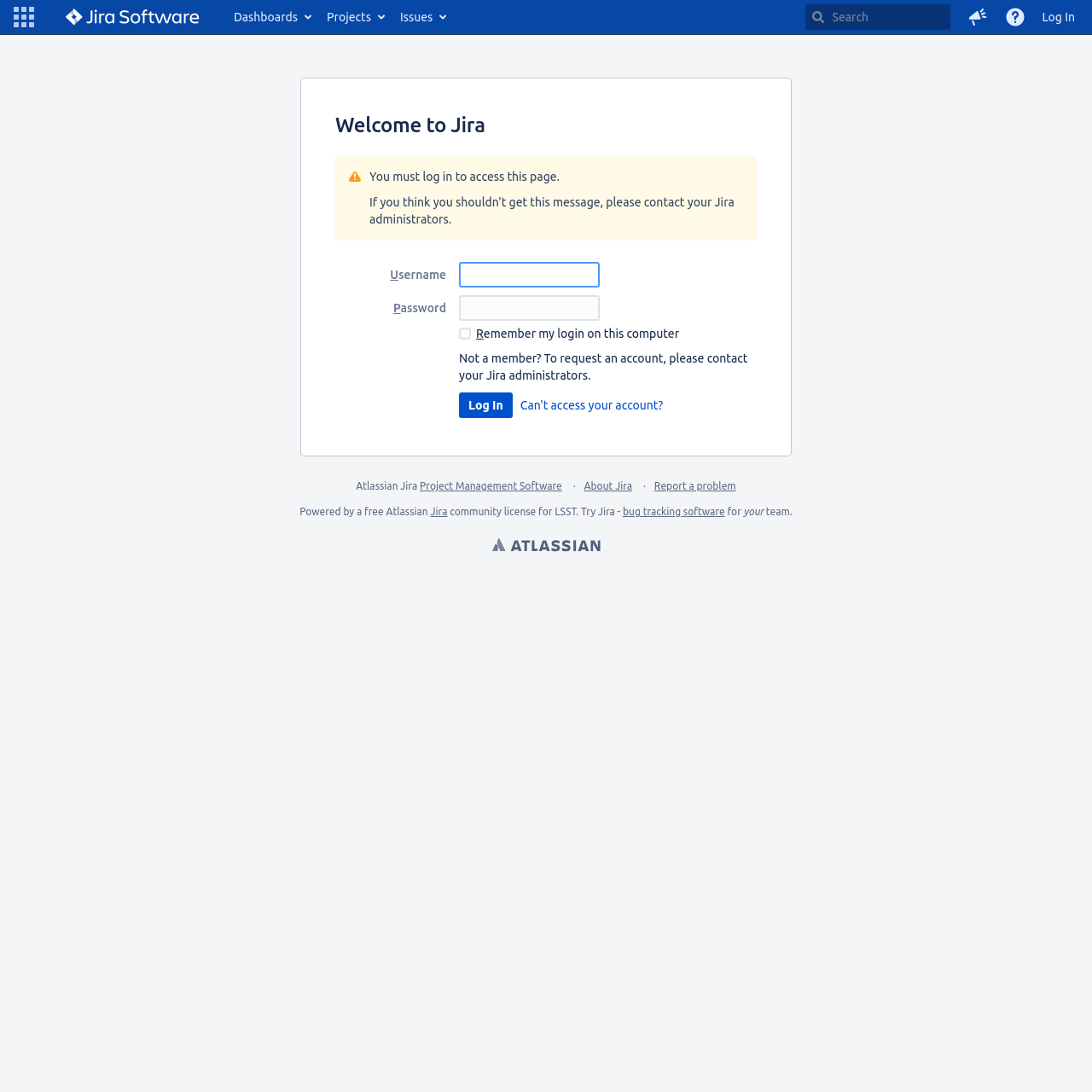Locate the heading on the webpage and return its text.

Welcome to Jira